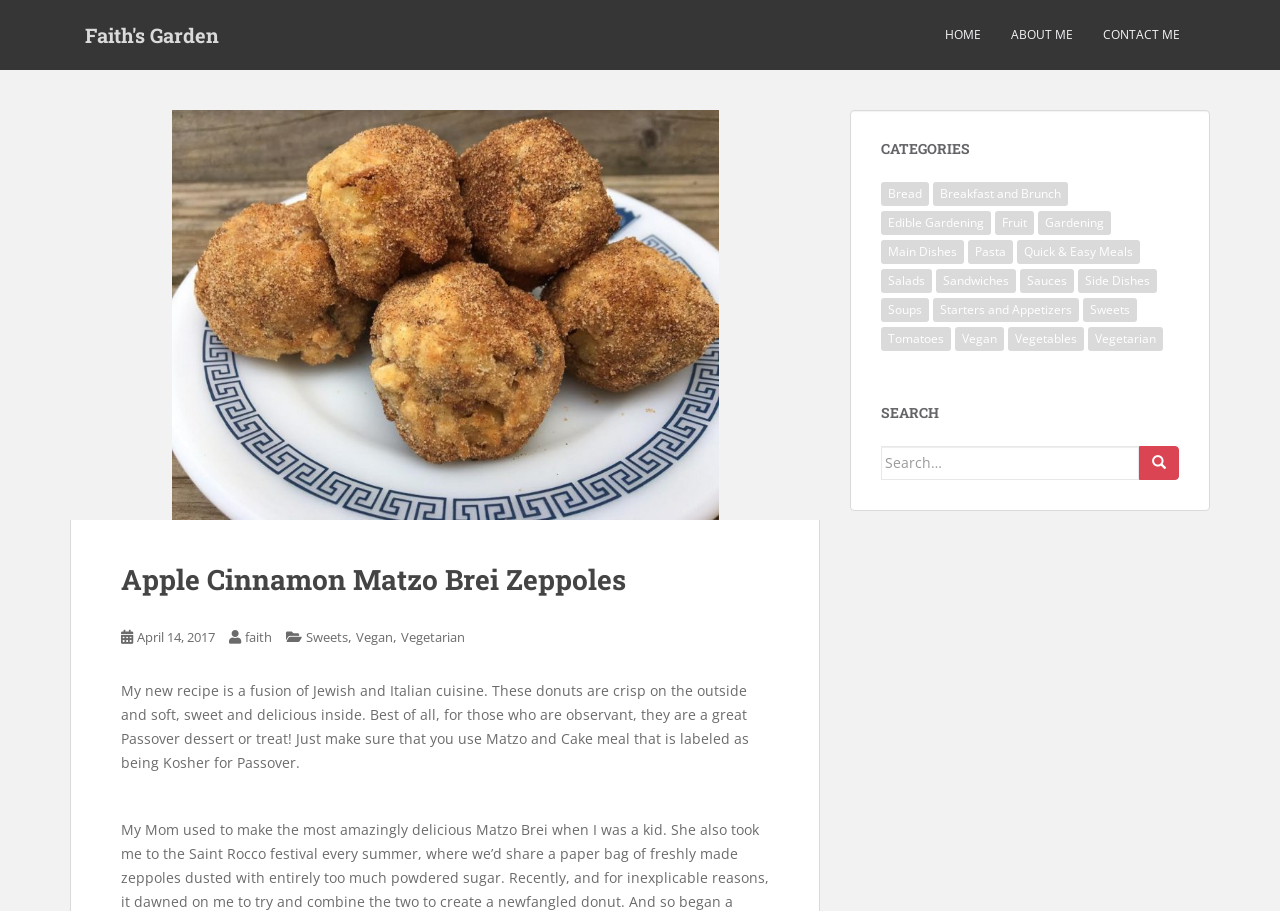Locate the primary headline on the webpage and provide its text.

Apple Cinnamon Matzo Brei Zeppoles